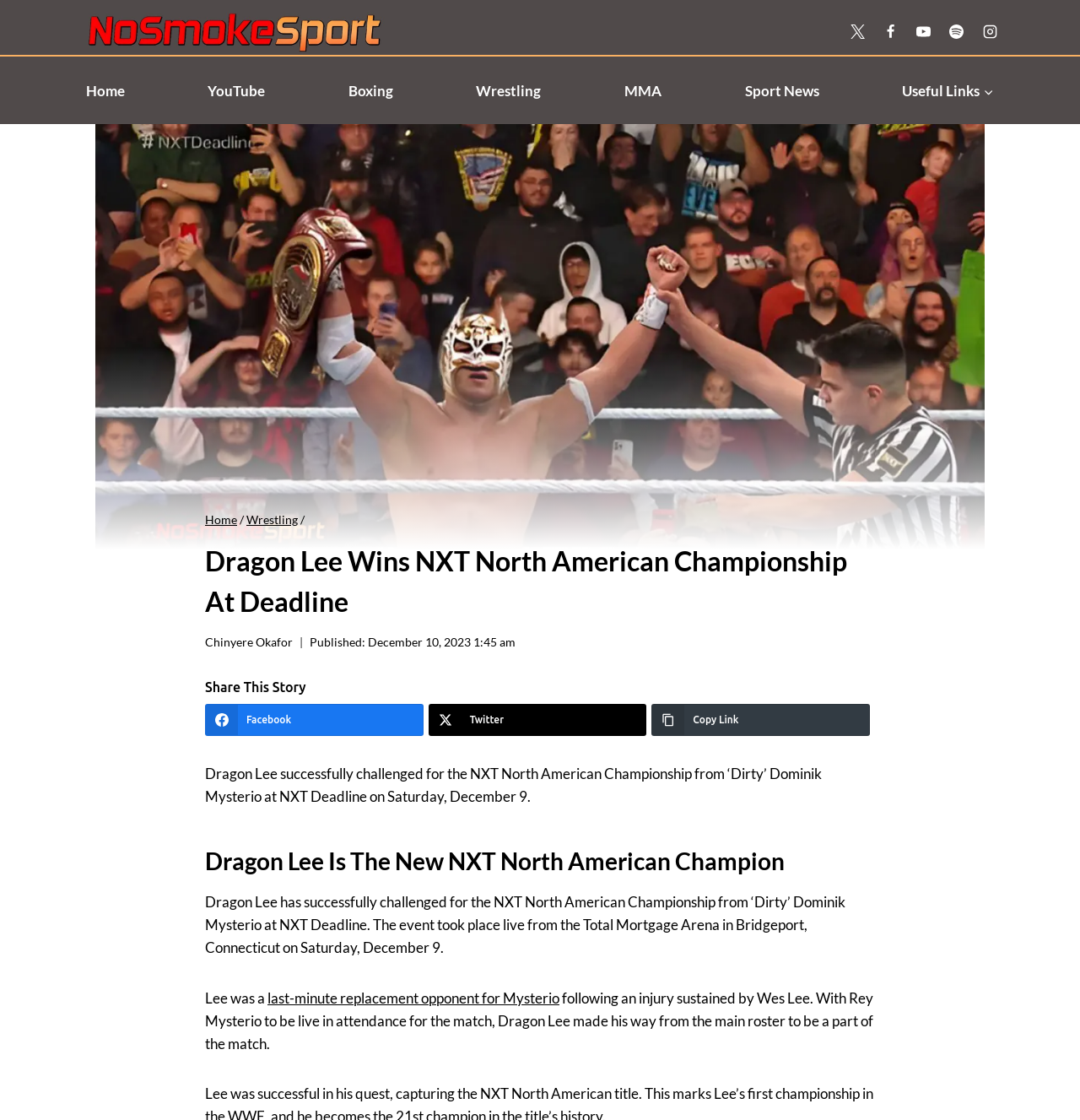Refer to the image and provide a thorough answer to this question:
What is the purpose of the 'Scroll to top' button?

The answer can be inferred from the location and description of the button, which is located at the bottom of the webpage and is labeled 'Scroll to top'. This suggests that the button is intended to allow users to quickly scroll back to the top of the webpage.